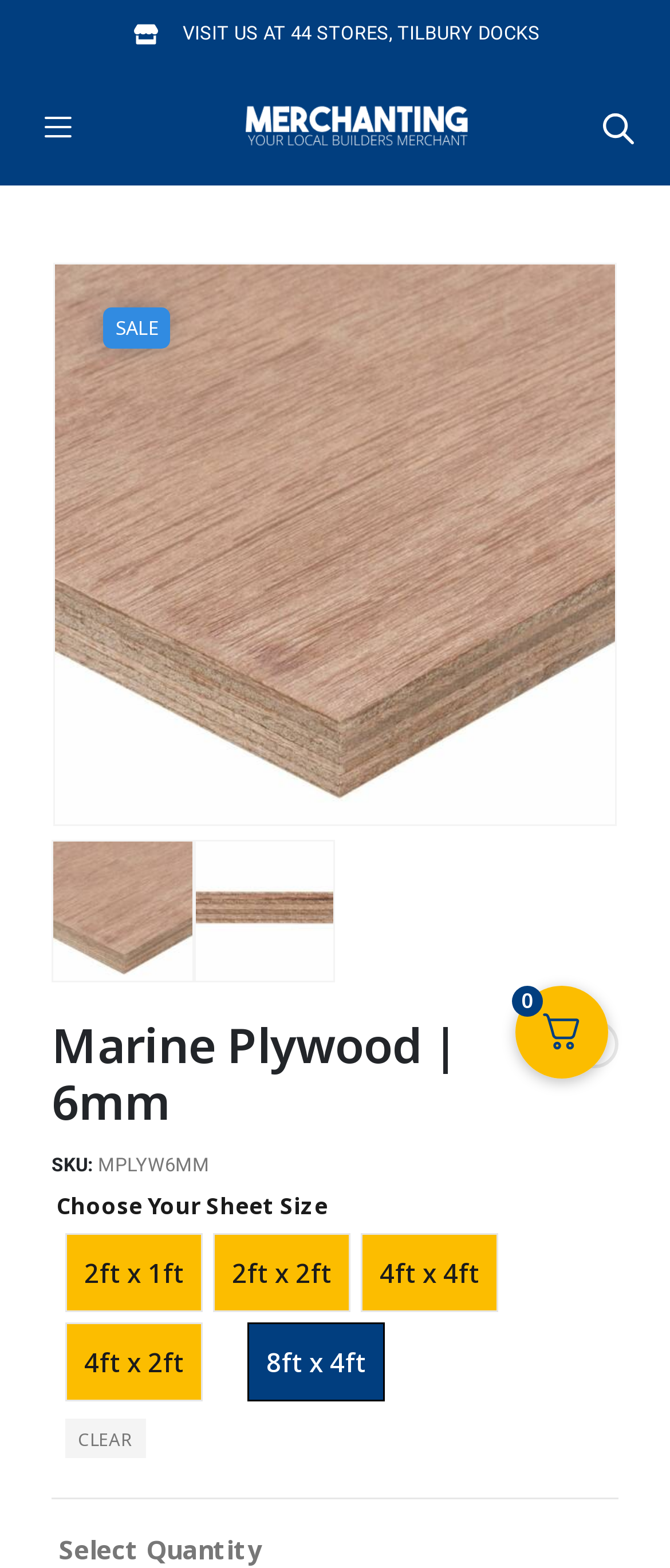Please predict the bounding box coordinates (top-left x, top-left y, bottom-right x, bottom-right y) for the UI element in the screenshot that fits the description: 8ft x 4ft

[0.369, 0.843, 0.574, 0.894]